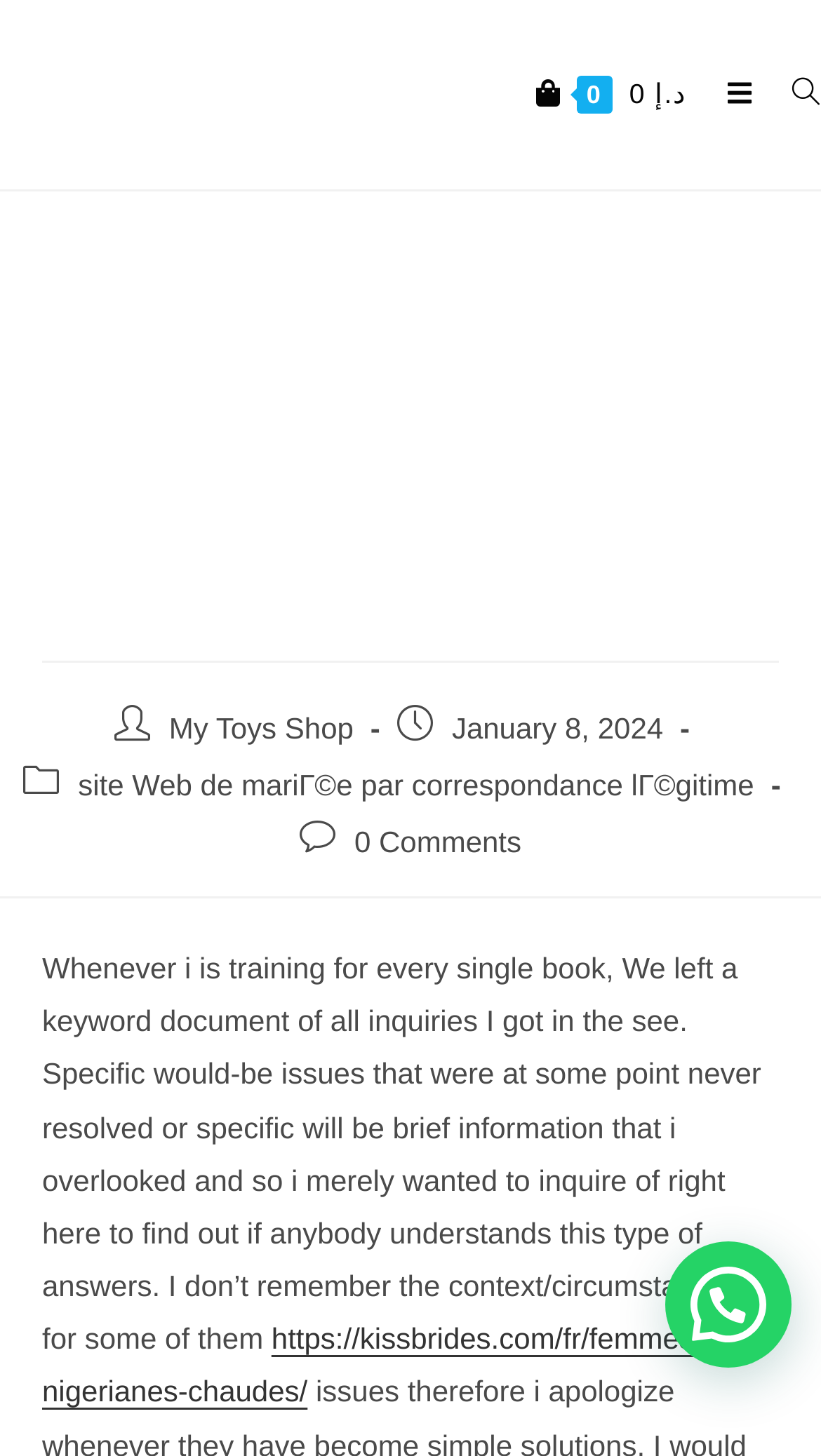When was the post published?
Refer to the image and respond with a one-word or short-phrase answer.

January 8, 2024